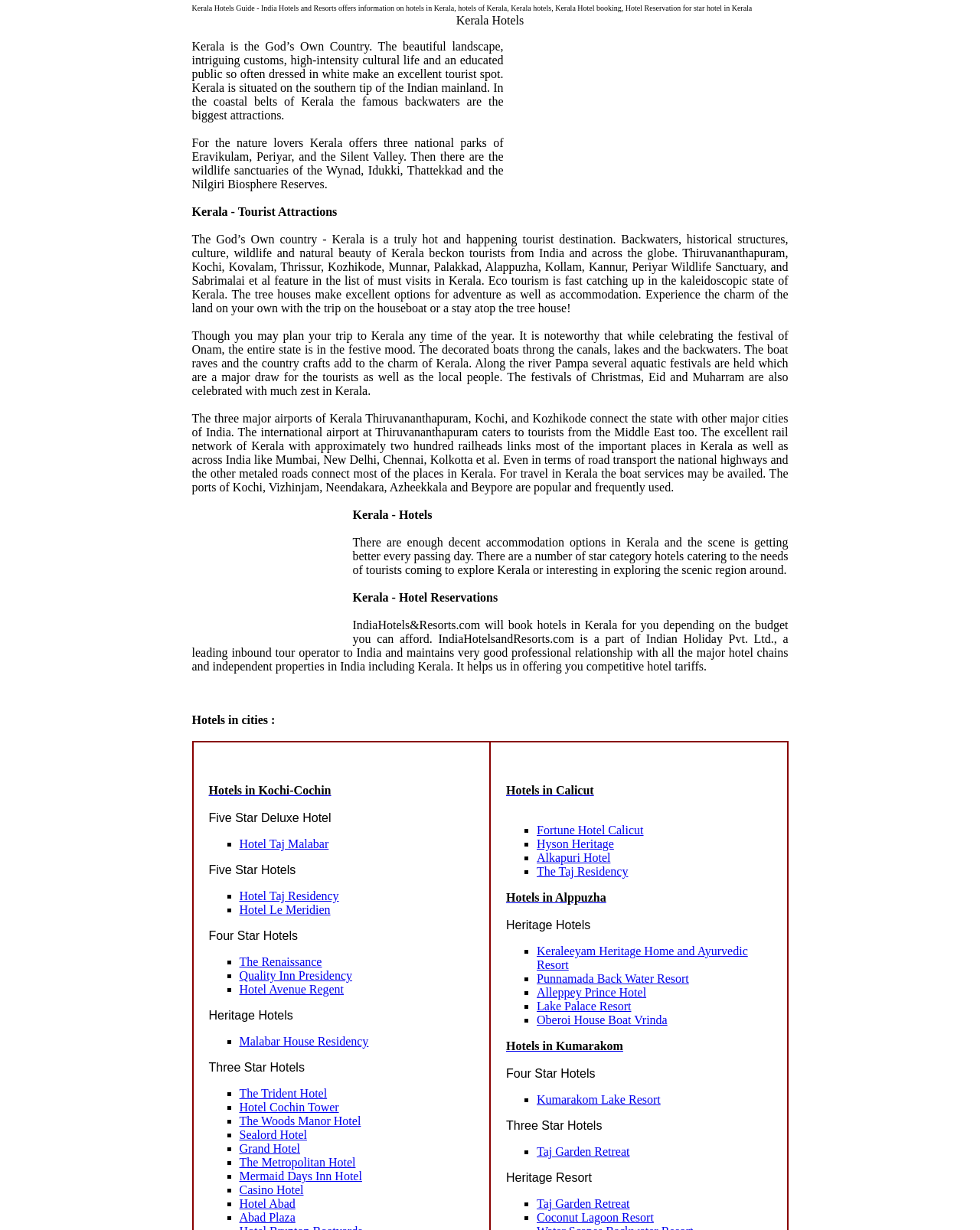Give a detailed account of the webpage.

This webpage is about hotels in Kerala, India. At the top, there is a brief introduction to Kerala, describing its natural beauty, cultural significance, and tourist attractions. Below this, there is a section about hotels in Kerala, explaining that there are many decent accommodation options available, and that the scene is getting better every day.

On the left side of the page, there is a list of hotels in different cities of Kerala, including Kochi, Calicut, and Alappuzha. Each city has a list of hotels, categorized by their star rating, such as five-star deluxe, five-star, four-star, heritage, and three-star hotels. Each hotel is listed with a link to its page, and some hotels have a brief description.

On the right side of the page, there is a section about Kerala as a tourist destination, describing its backwaters, historical structures, culture, wildlife, and natural beauty. There is also information about the festivals celebrated in Kerala, such as Onam, Christmas, Eid, and Muharram.

At the bottom of the page, there is a section about hotel reservations, explaining that IndiaHotels&Resorts.com can book hotels in Kerala based on the user's budget. The website is part of Indian Holiday Pvt. Ltd., a leading inbound tour operator to India, and has good relationships with major hotel chains and independent properties in India, including Kerala.

There are two images on the page, one at the top and one in the middle, both of which appear to be related to hotels in Kerala.